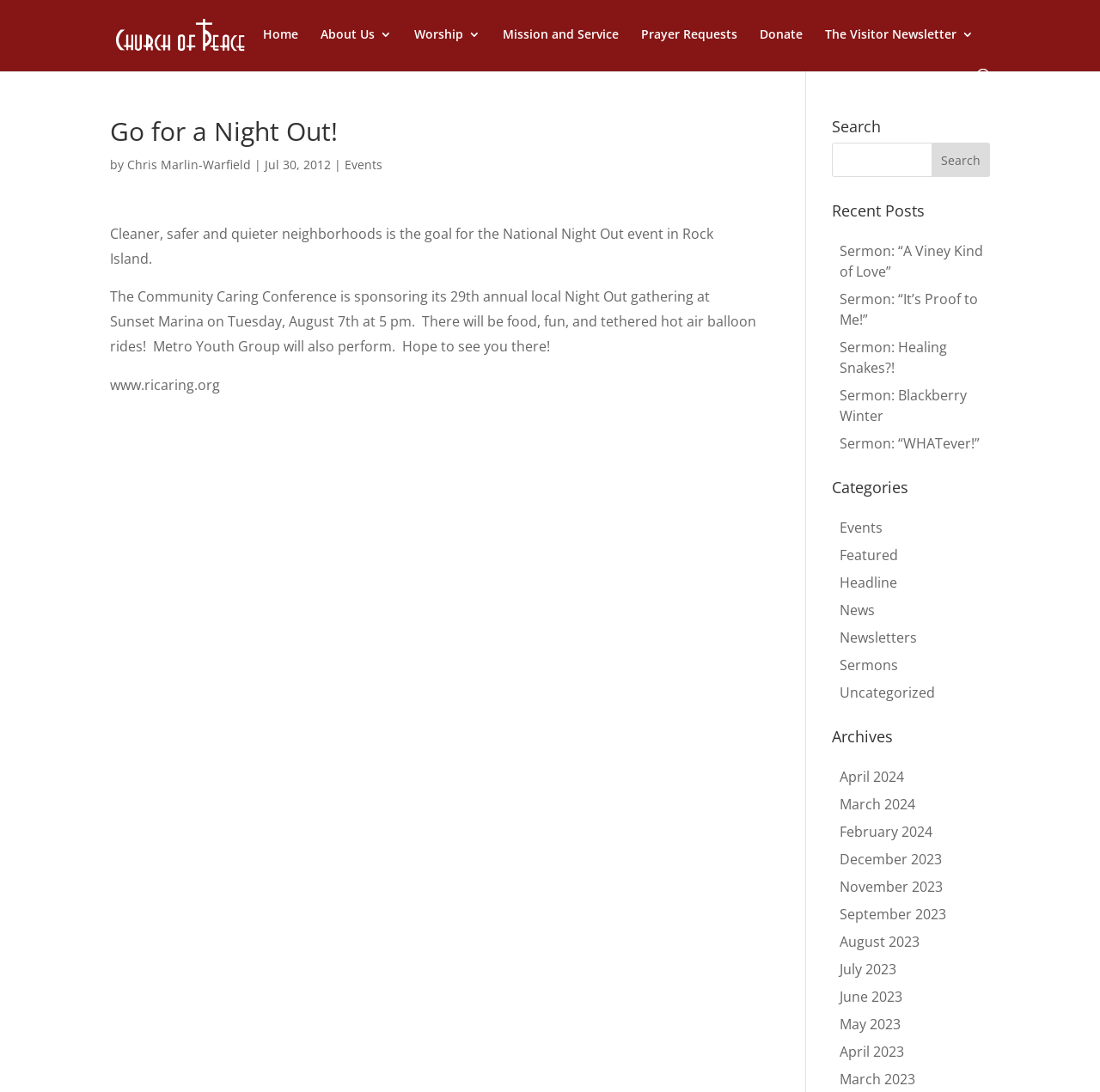Provide the bounding box coordinates of the HTML element this sentence describes: "The Visitor Newsletter". The bounding box coordinates consist of four float numbers between 0 and 1, i.e., [left, top, right, bottom].

[0.75, 0.026, 0.885, 0.063]